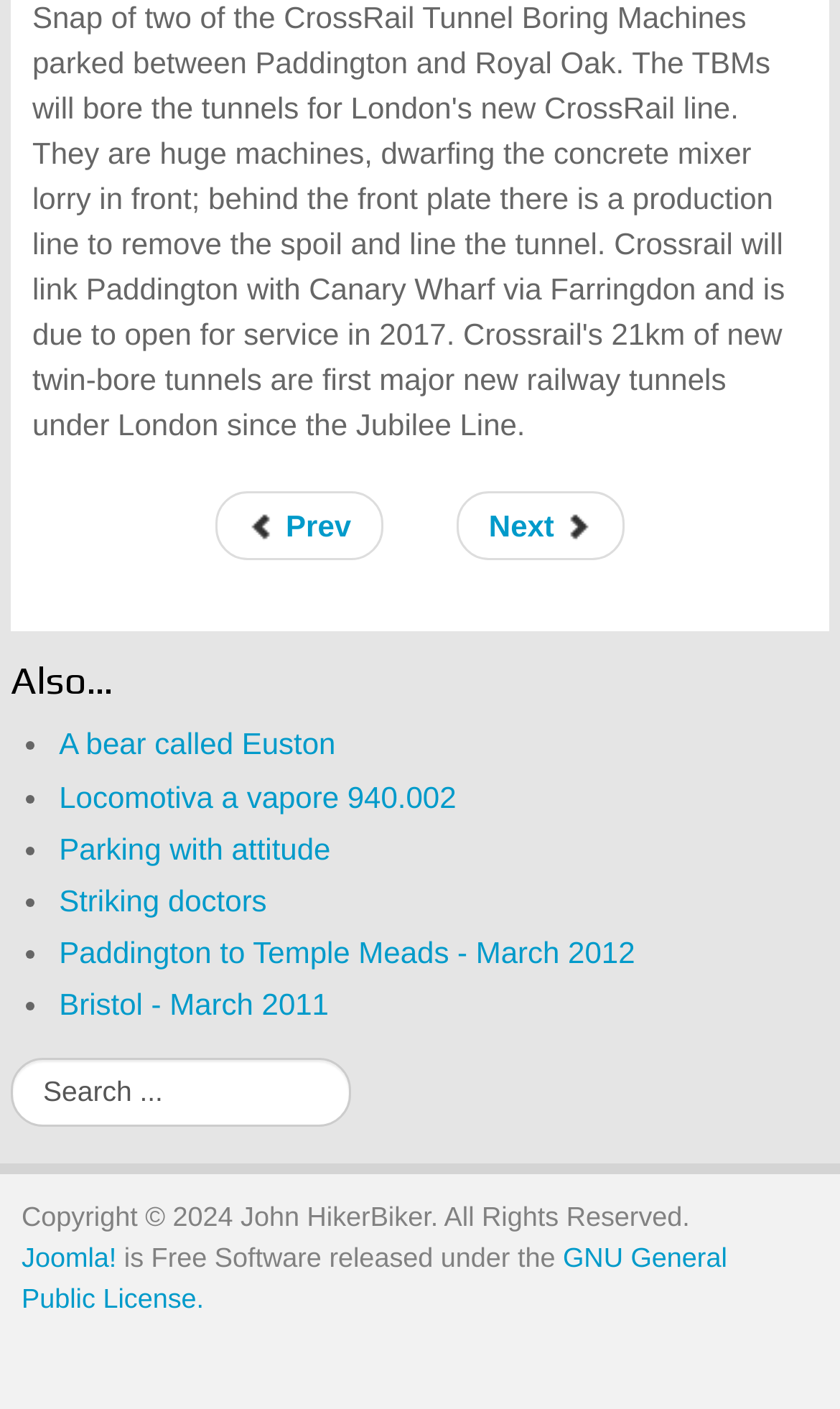What is the previous article about?
Offer a detailed and full explanation in response to the question.

The previous article link is located at the top of the webpage with a bounding box coordinate of [0.256, 0.349, 0.457, 0.398]. The text of the link is 'Previous article: Hammersmith in bloom - April 2012', which suggests that the previous article is about Hammersmith in bloom.